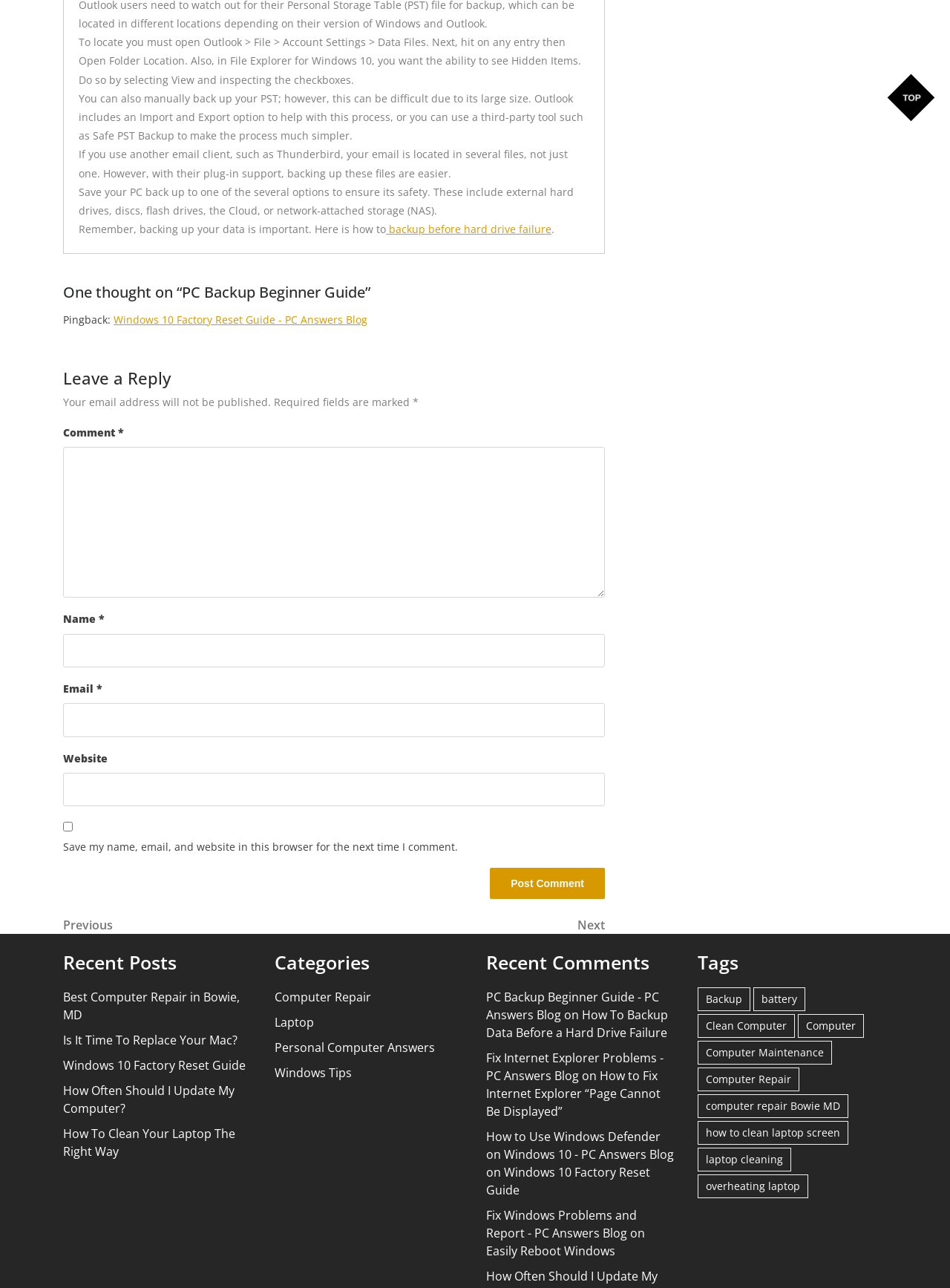Determine the bounding box of the UI component based on this description: "Backup". The bounding box coordinates should be four float values between 0 and 1, i.e., [left, top, right, bottom].

[0.734, 0.766, 0.79, 0.785]